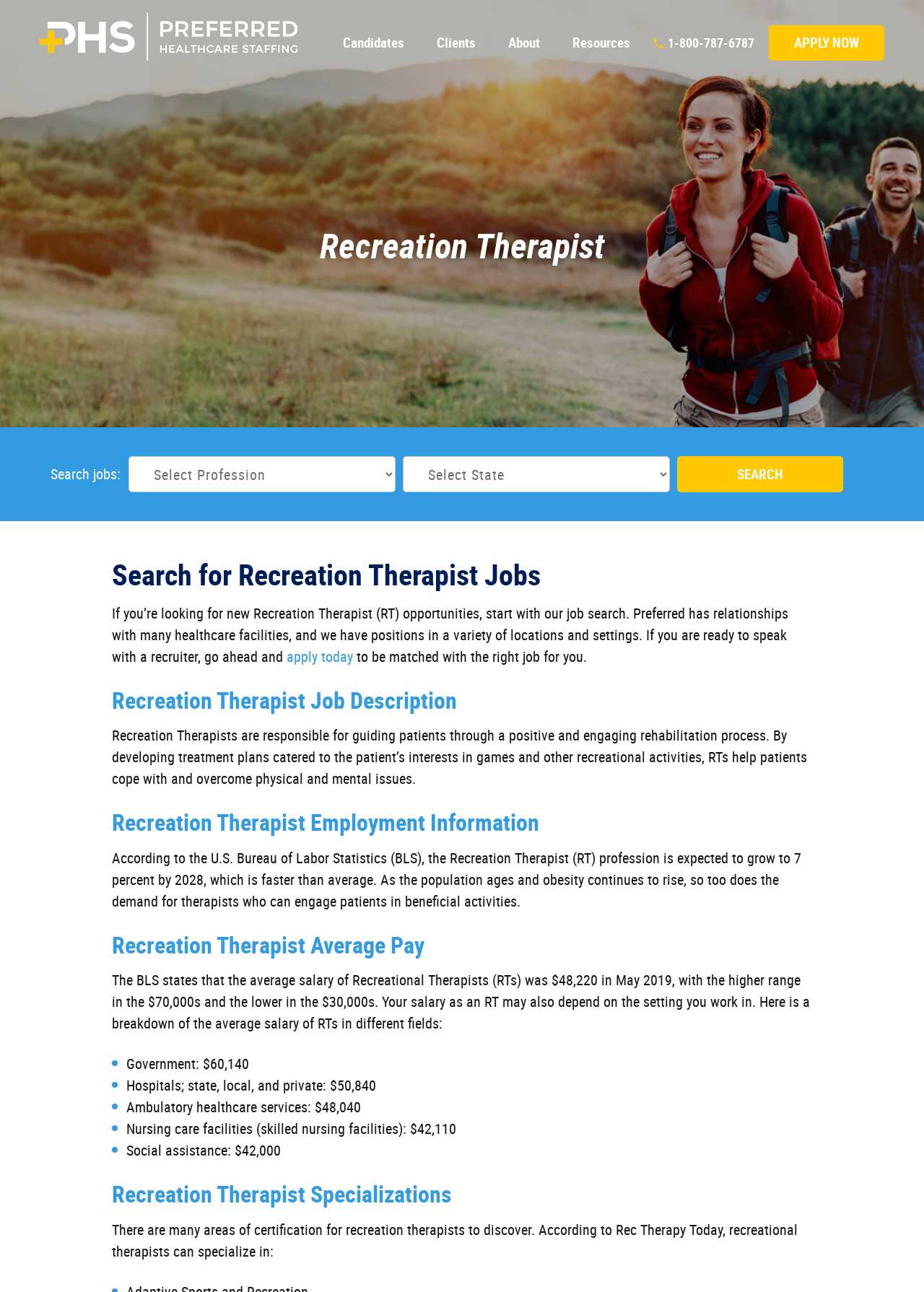What is the purpose of the 'Search' button?
Please provide a comprehensive and detailed answer to the question.

I found this information by looking at the button with the text 'Search' located next to the comboboxes, which are likely used to input search criteria, and the text 'Search jobs:' above the comboboxes, indicating that the button is used to search for jobs.